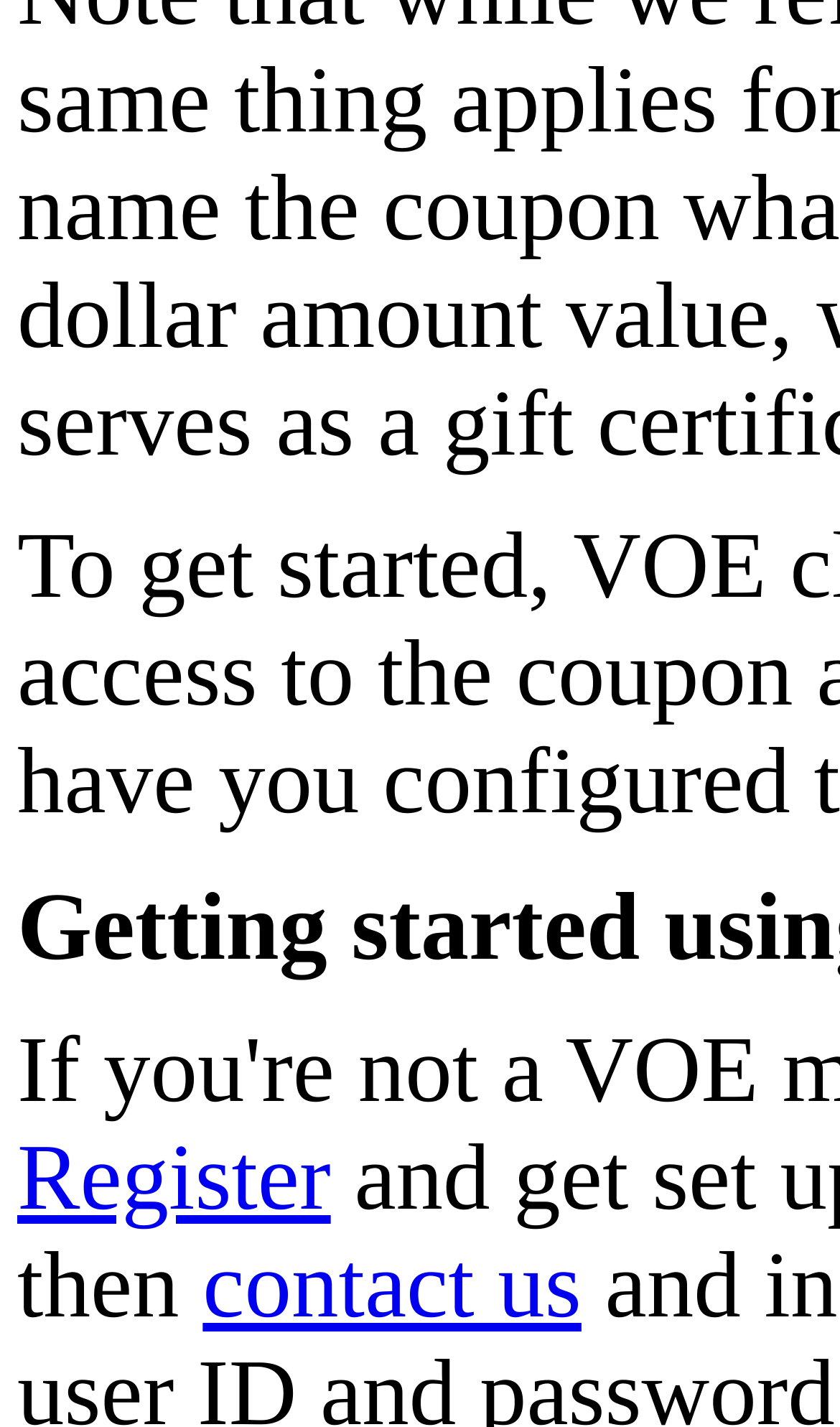Using the given element description, provide the bounding box coordinates (top-left x, top-left y, bottom-right x, bottom-right y) for the corresponding UI element in the screenshot: Register

[0.021, 0.79, 0.394, 0.862]